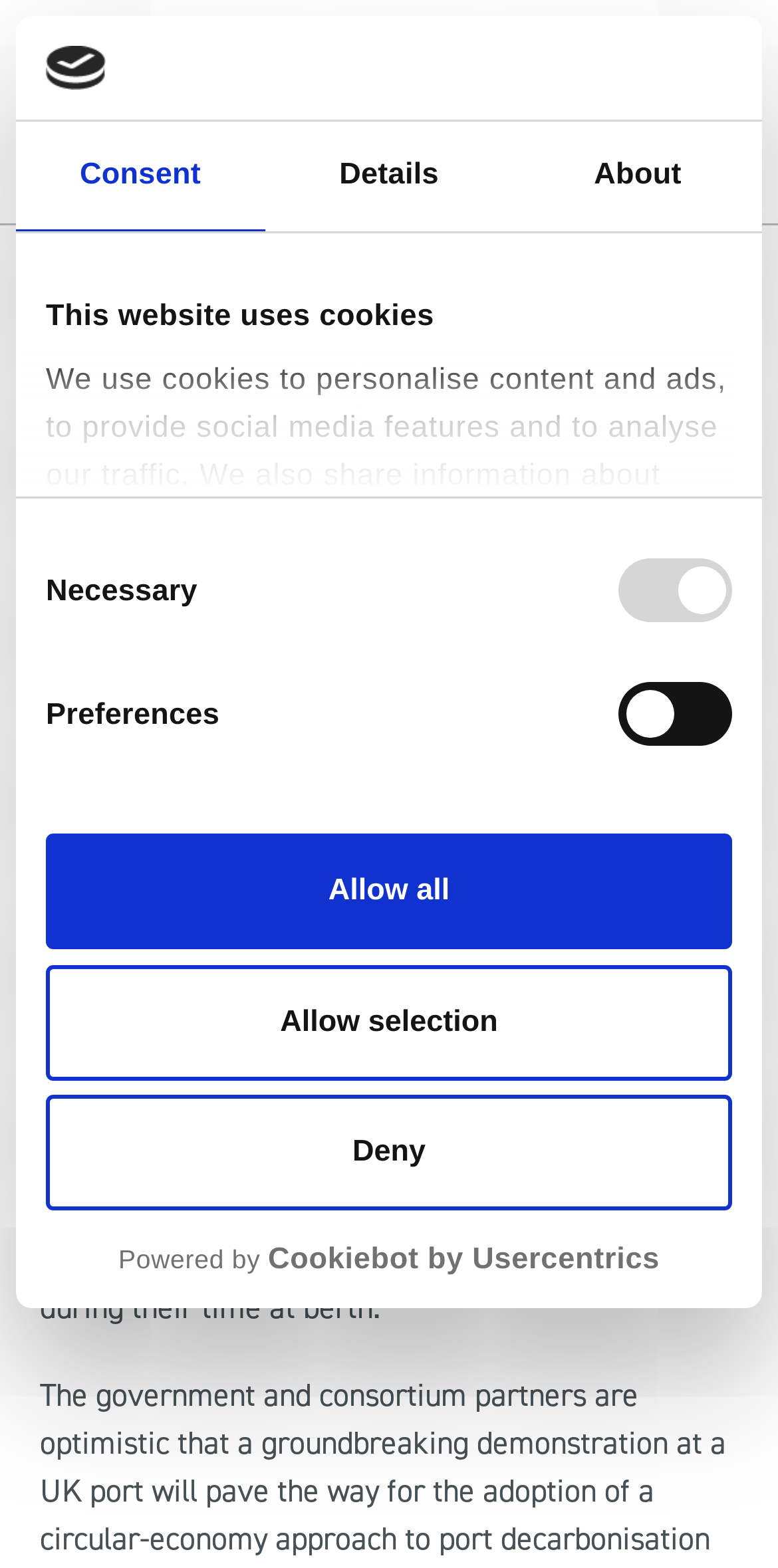Provide the bounding box coordinates of the HTML element this sentence describes: "aria-label="Show/hide navigation drop down"".

[0.872, 0.058, 0.949, 0.085]